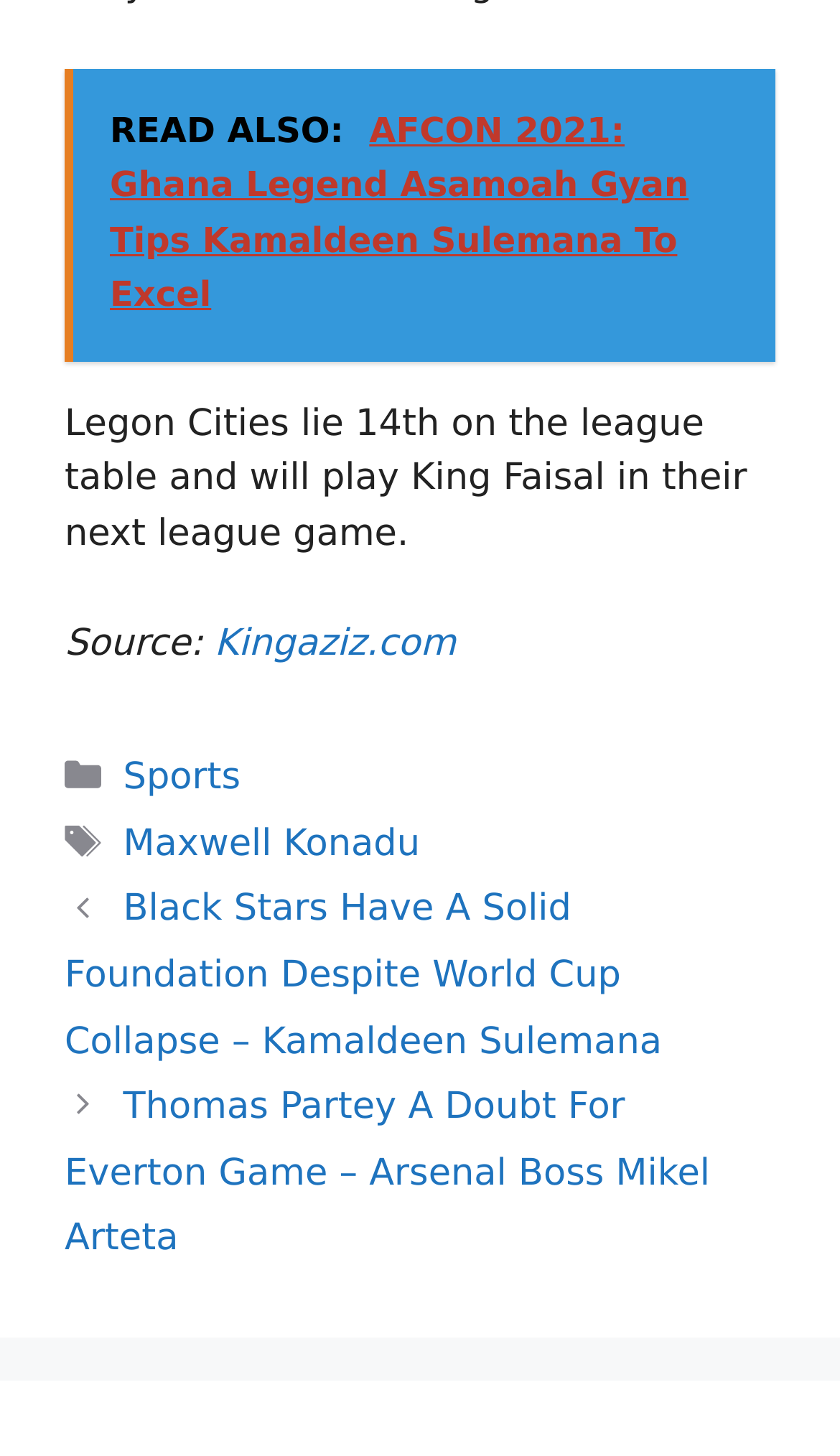Who is the coach mentioned in the article?
We need a detailed and meticulous answer to the question.

The answer can be found in the link element with the text 'Maxwell Konadu' which is located in the FooterAsNonLandmark element with the text 'Entry meta' and is a sub-element of the 'Tags' StaticText element